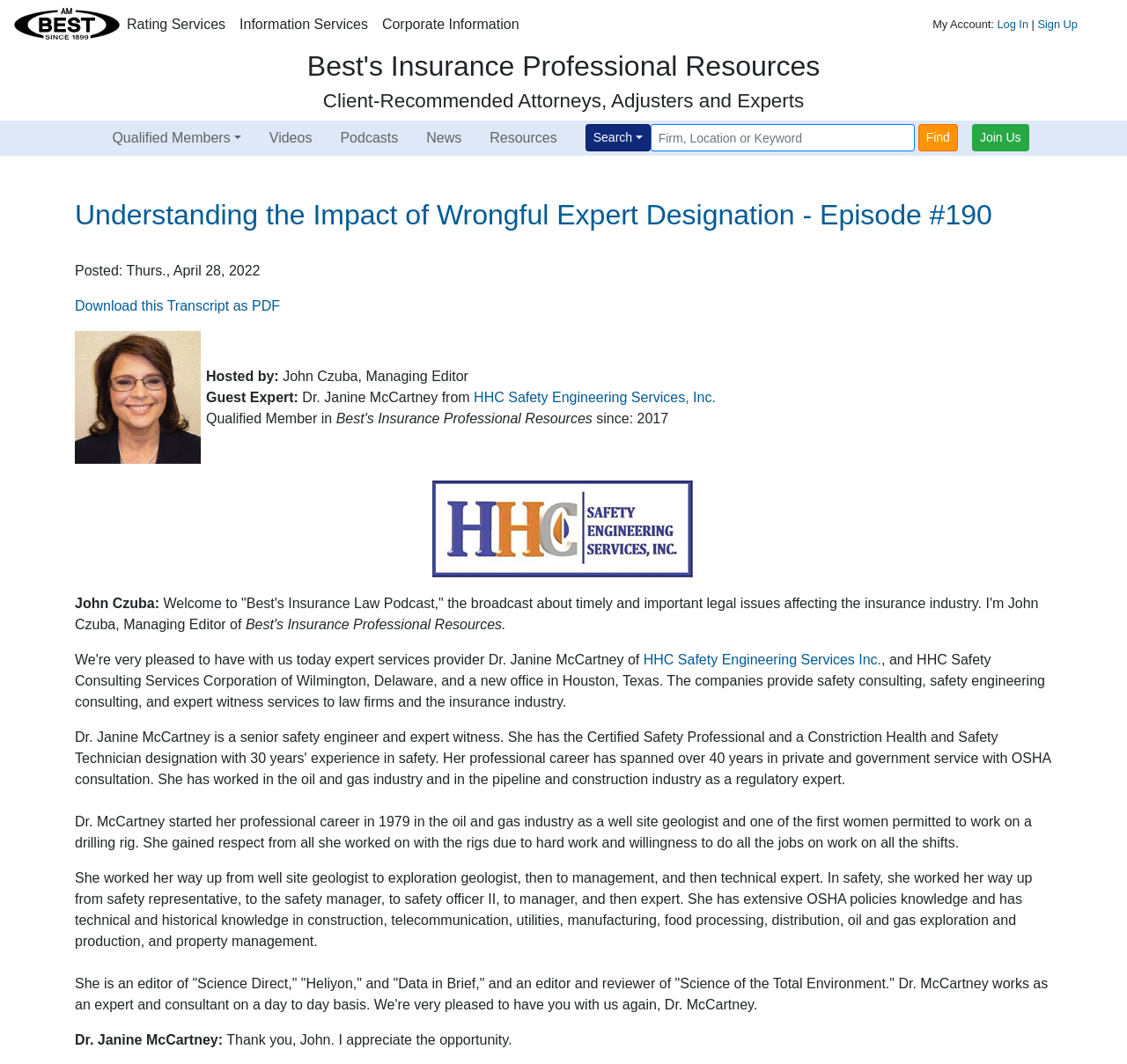Please identify the bounding box coordinates of the element's region that needs to be clicked to fulfill the following instruction: "Download the transcript as PDF". The bounding box coordinates should consist of four float numbers between 0 and 1, i.e., [left, top, right, bottom].

[0.066, 0.28, 0.248, 0.294]